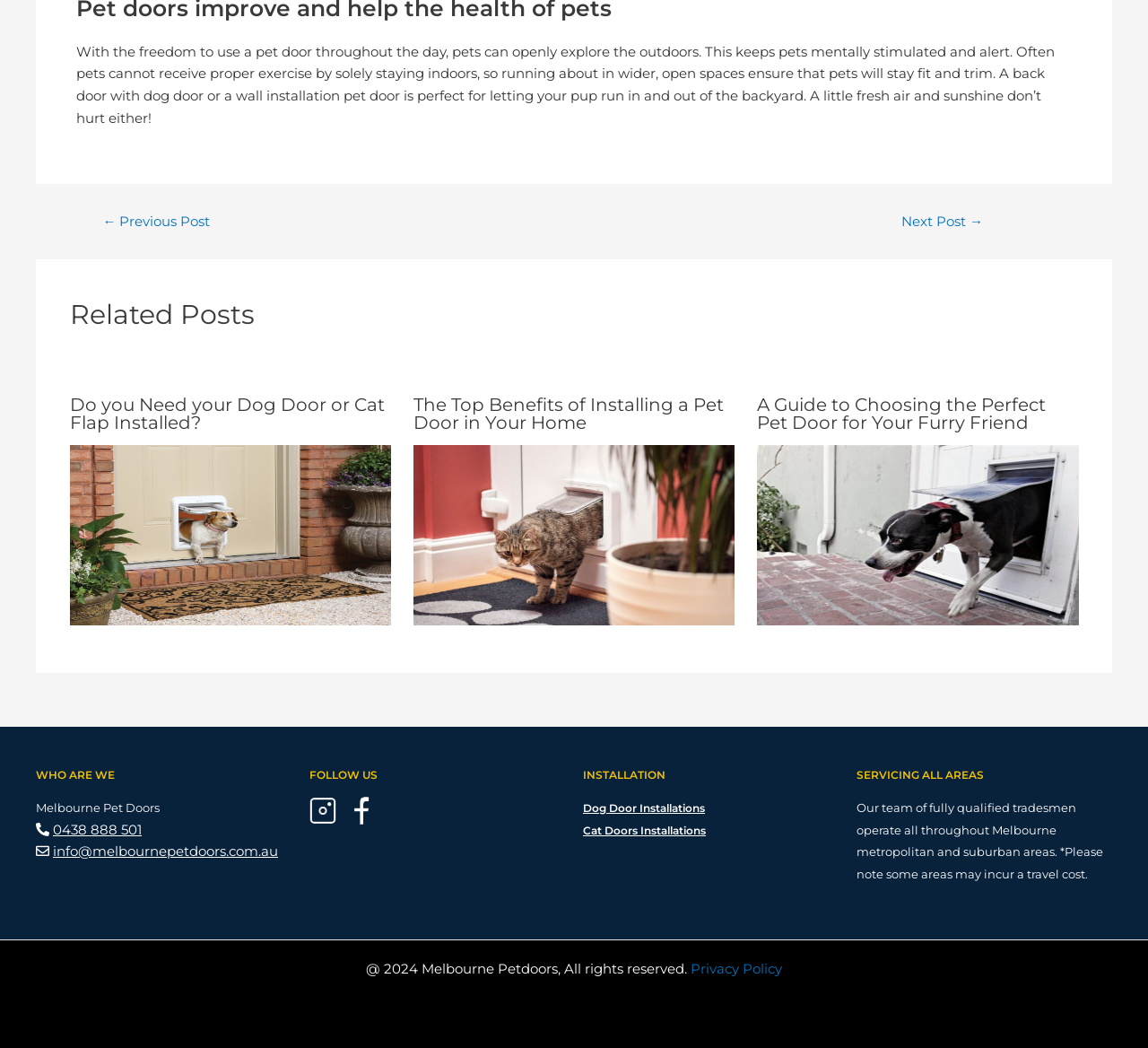Find the bounding box coordinates of the element to click in order to complete this instruction: "View the 'Privacy Policy'". The bounding box coordinates must be four float numbers between 0 and 1, denoted as [left, top, right, bottom].

[0.602, 0.916, 0.681, 0.932]